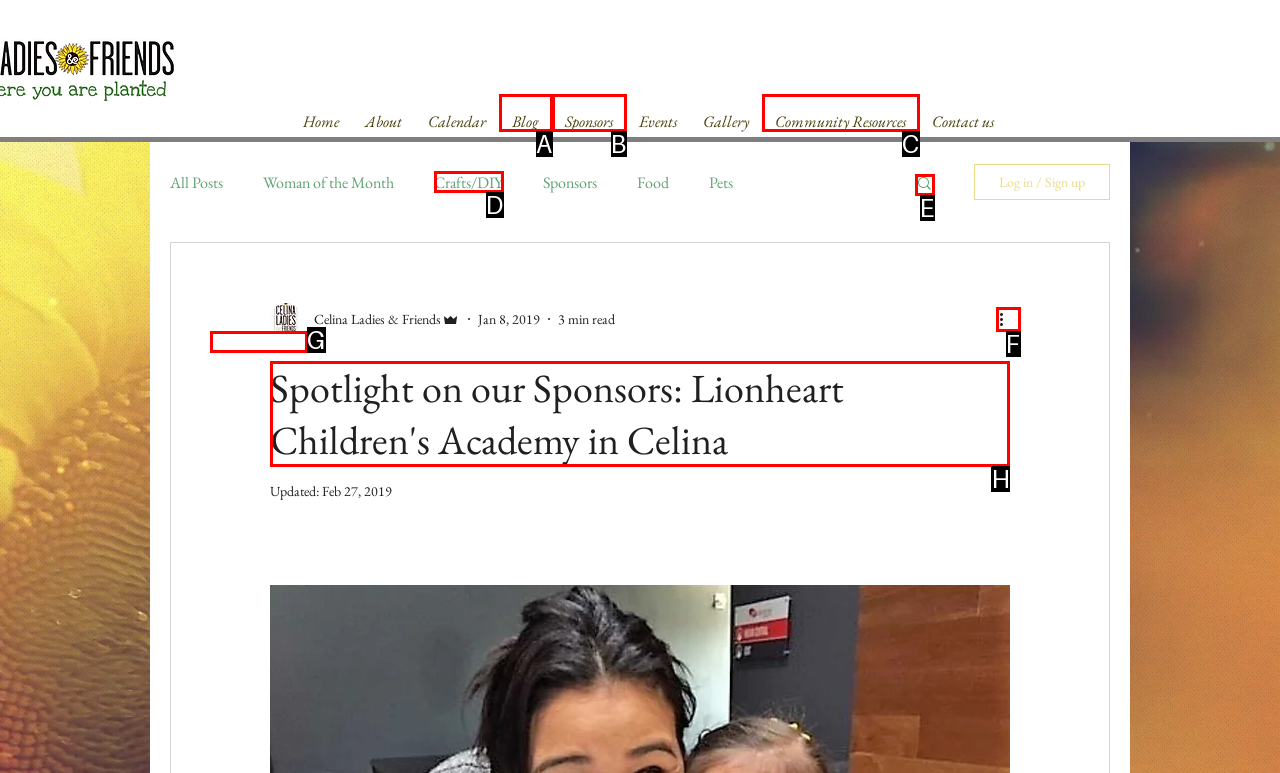Tell me which one HTML element you should click to complete the following task: Read the blog post about Lionheart Children's Academy in Celina
Answer with the option's letter from the given choices directly.

H